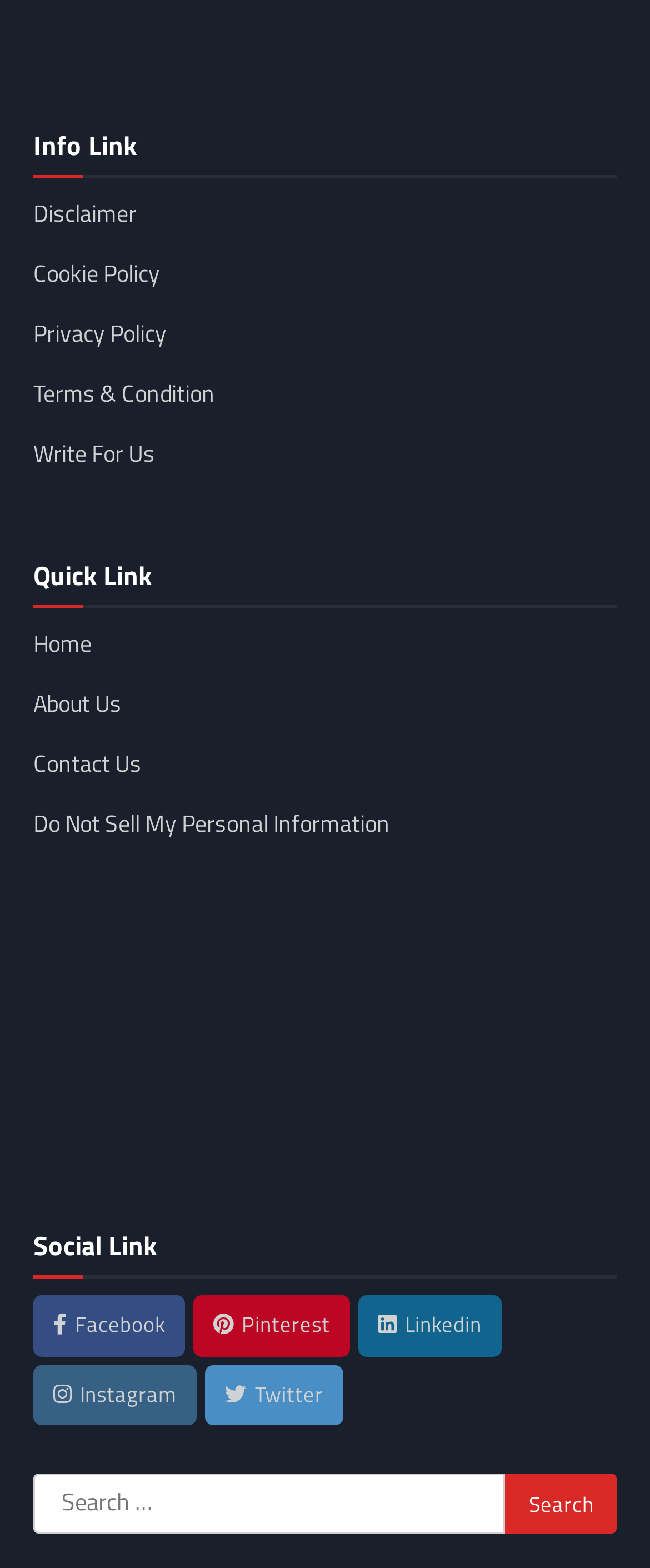Specify the bounding box coordinates of the element's area that should be clicked to execute the given instruction: "Read Terms & Condition". The coordinates should be four float numbers between 0 and 1, i.e., [left, top, right, bottom].

[0.051, 0.239, 0.331, 0.261]